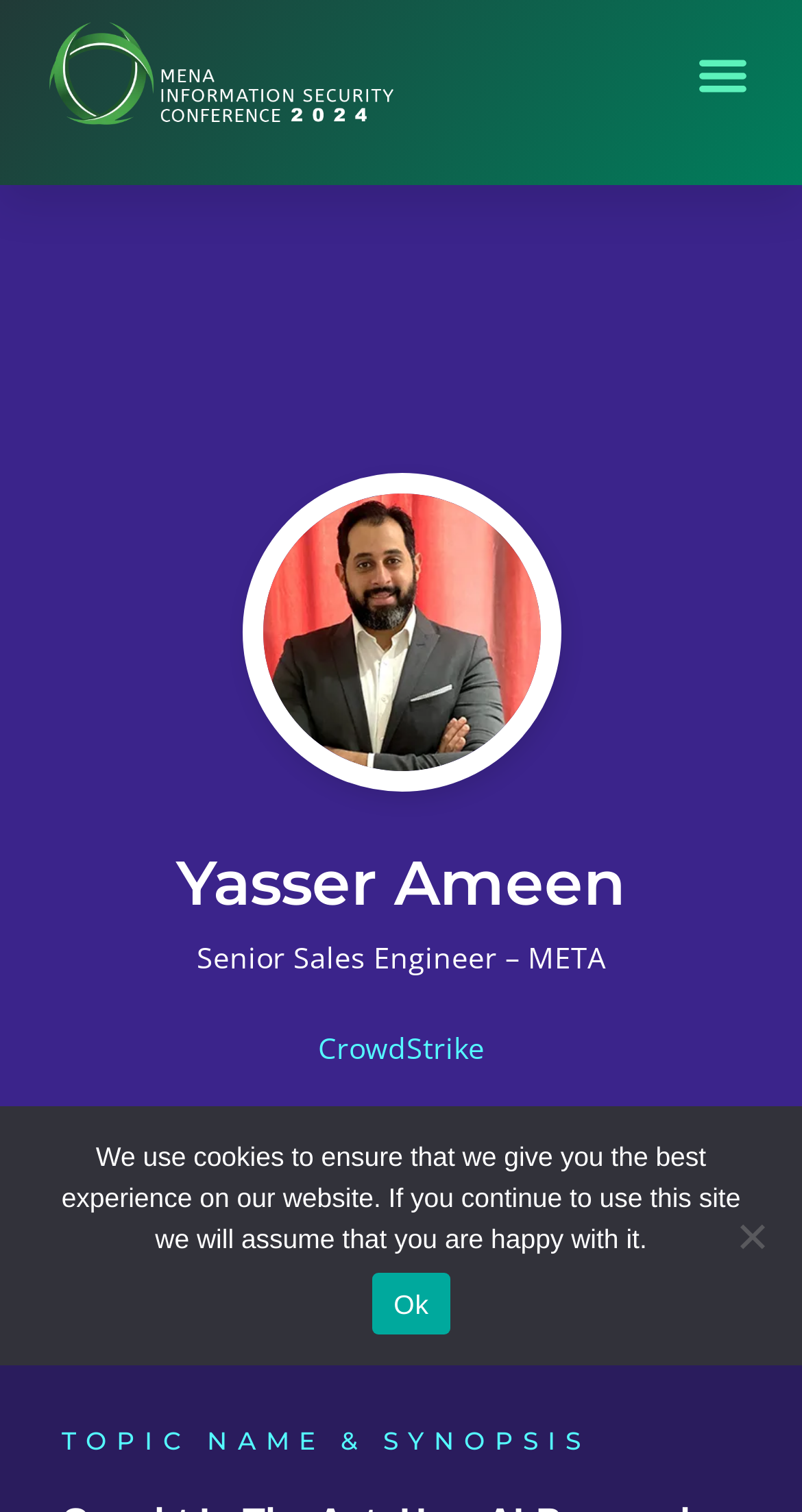Respond with a single word or phrase to the following question:
Is the menu toggle button expanded?

No